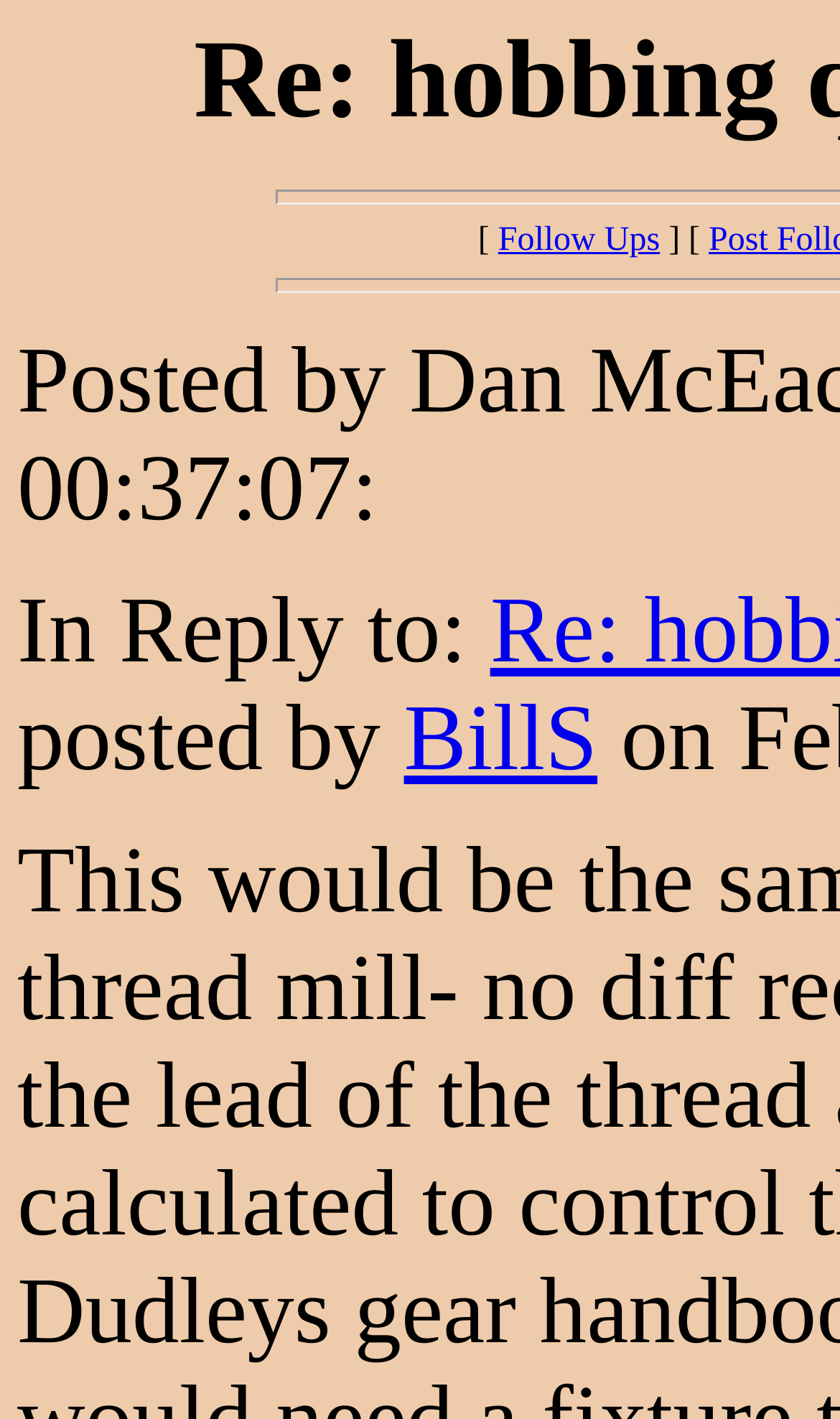What is the principal heading displayed on the webpage?

Re: hobbing quadruple acme thread